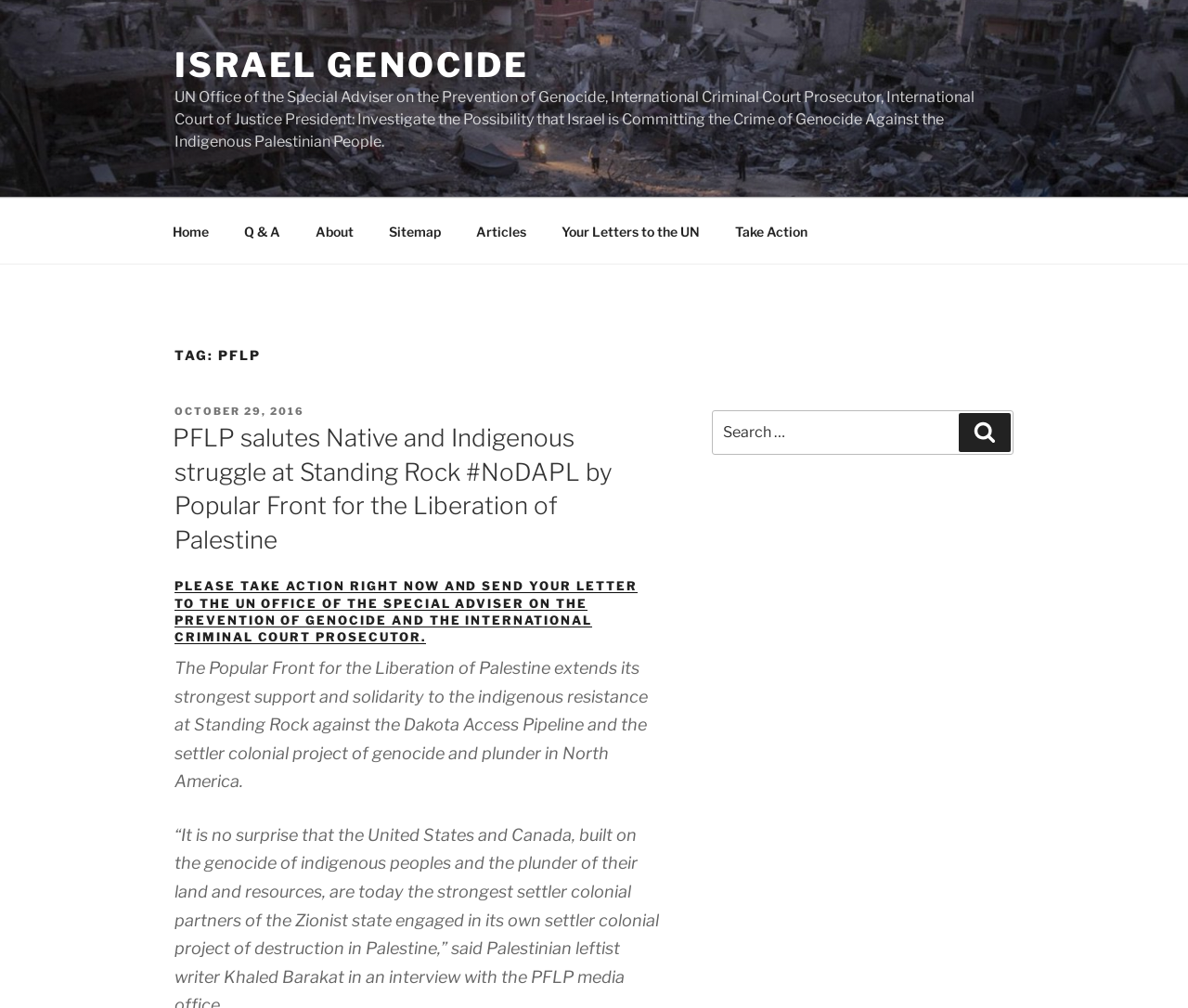Provide the bounding box coordinates of the HTML element described by the text: "Take Action".

[0.605, 0.207, 0.693, 0.252]